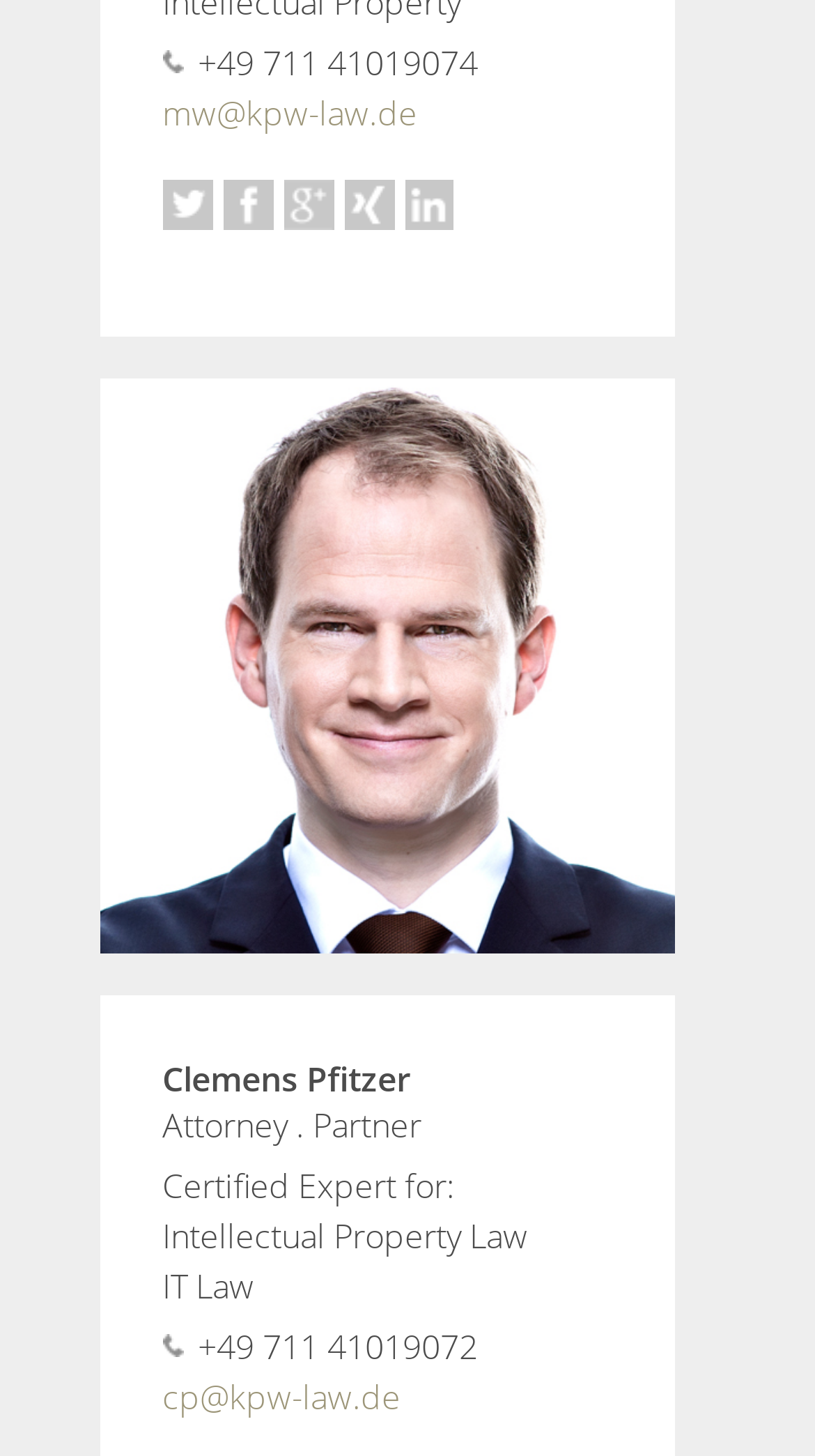Find and indicate the bounding box coordinates of the region you should select to follow the given instruction: "Send an email to mw@kpw-law.de".

[0.199, 0.062, 0.512, 0.094]